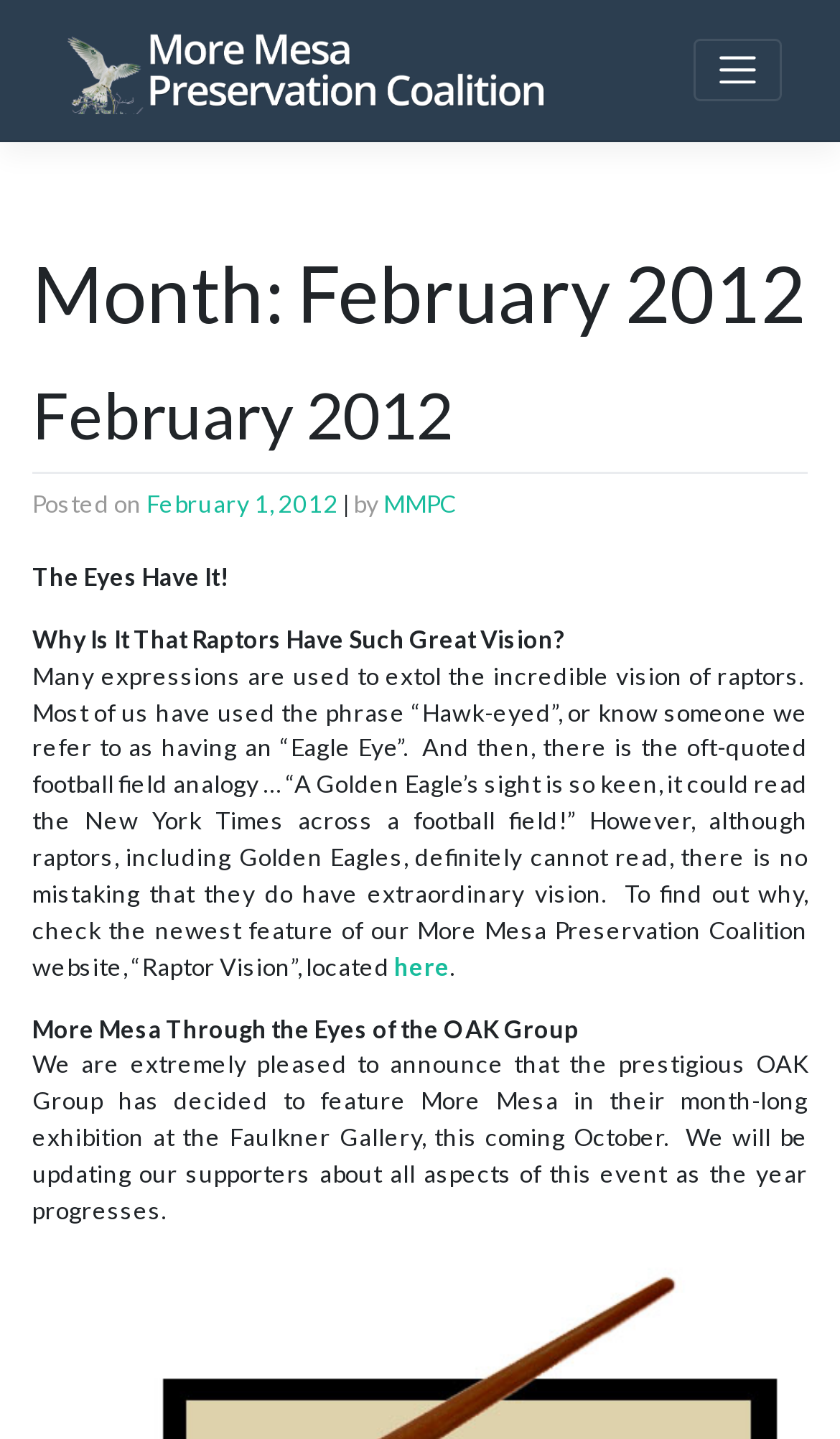Please reply to the following question using a single word or phrase: 
What is the date of the post?

February 1, 2012